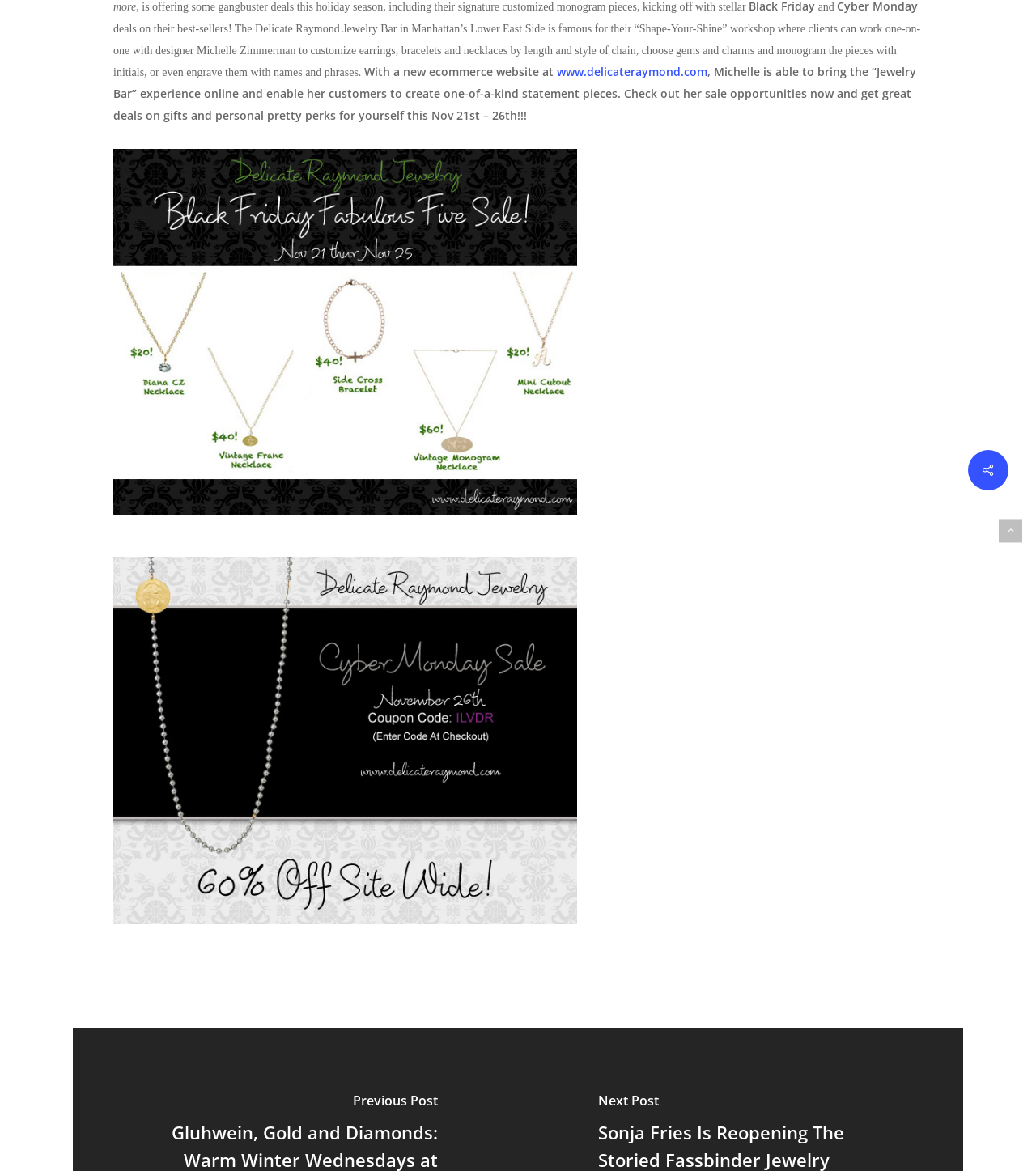Determine the bounding box coordinates for the UI element with the following description: "title="DelicateRaymondCyberMonday"". The coordinates should be four float numbers between 0 and 1, represented as [left, top, right, bottom].

[0.109, 0.789, 0.557, 0.802]